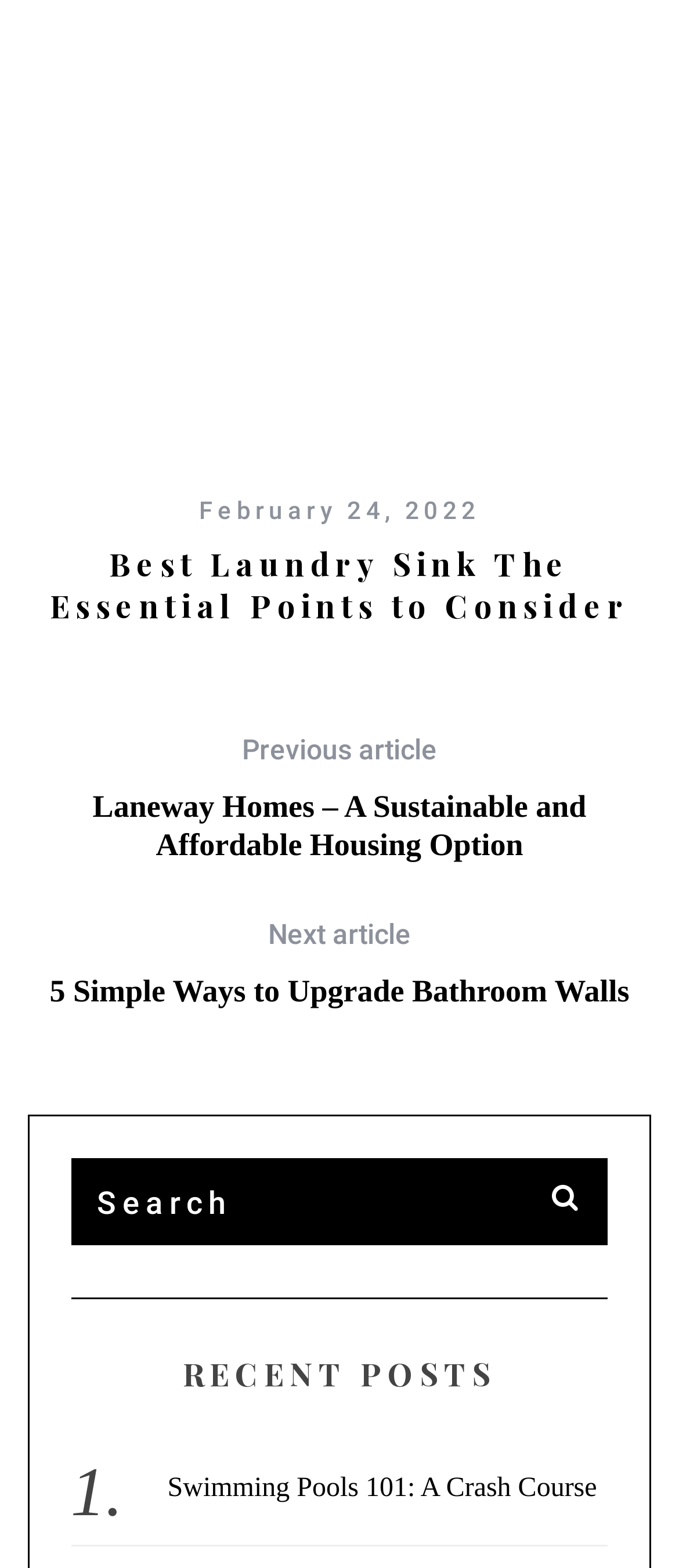What is the feature of the laundry sink?
Examine the screenshot and reply with a single word or phrase.

Laundry Sink Feature